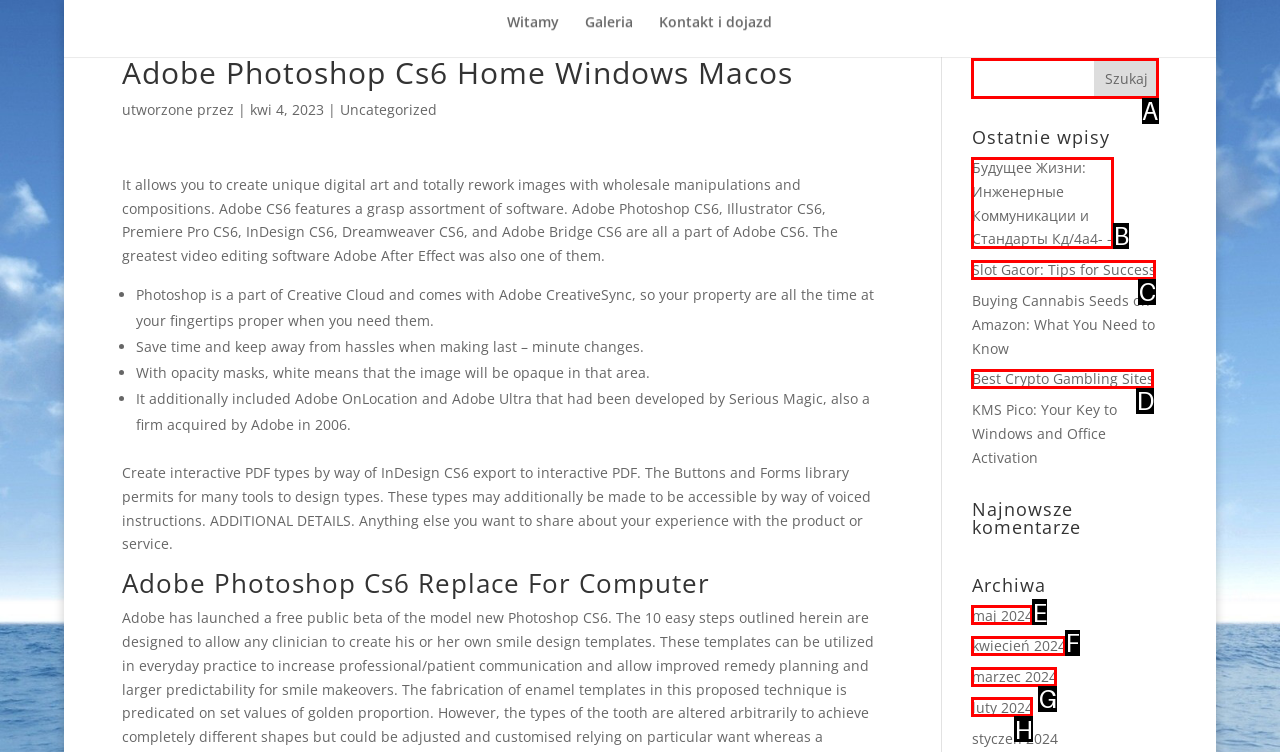Choose the letter of the option that needs to be clicked to perform the task: Read the article 'Будущее Жизни: Инженерные Коммуникации и Стандарты Кд/4a4-'. Answer with the letter.

B